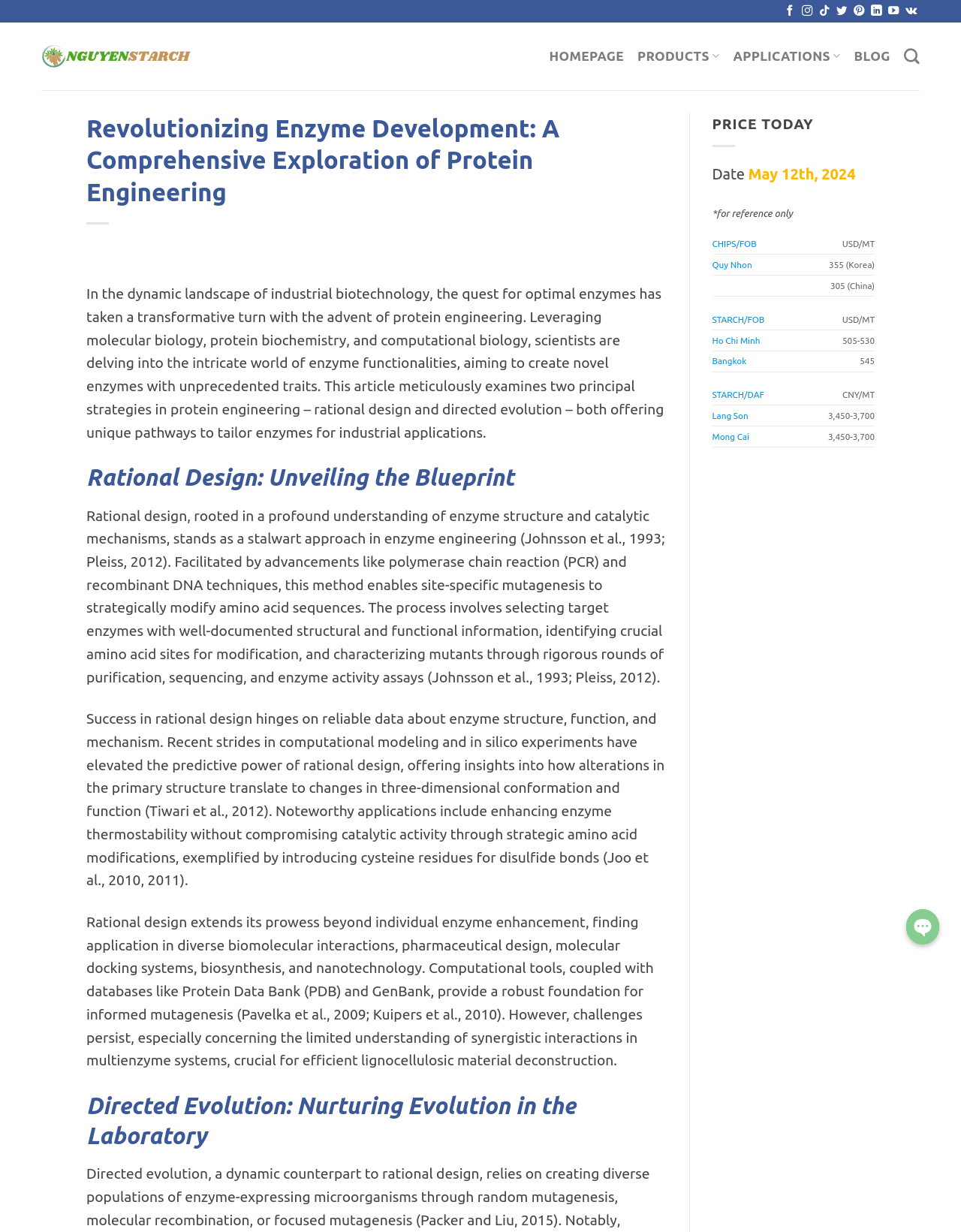Locate the bounding box coordinates of the element that needs to be clicked to carry out the instruction: "Search". The coordinates should be given as four float numbers ranging from 0 to 1, i.e., [left, top, right, bottom].

None